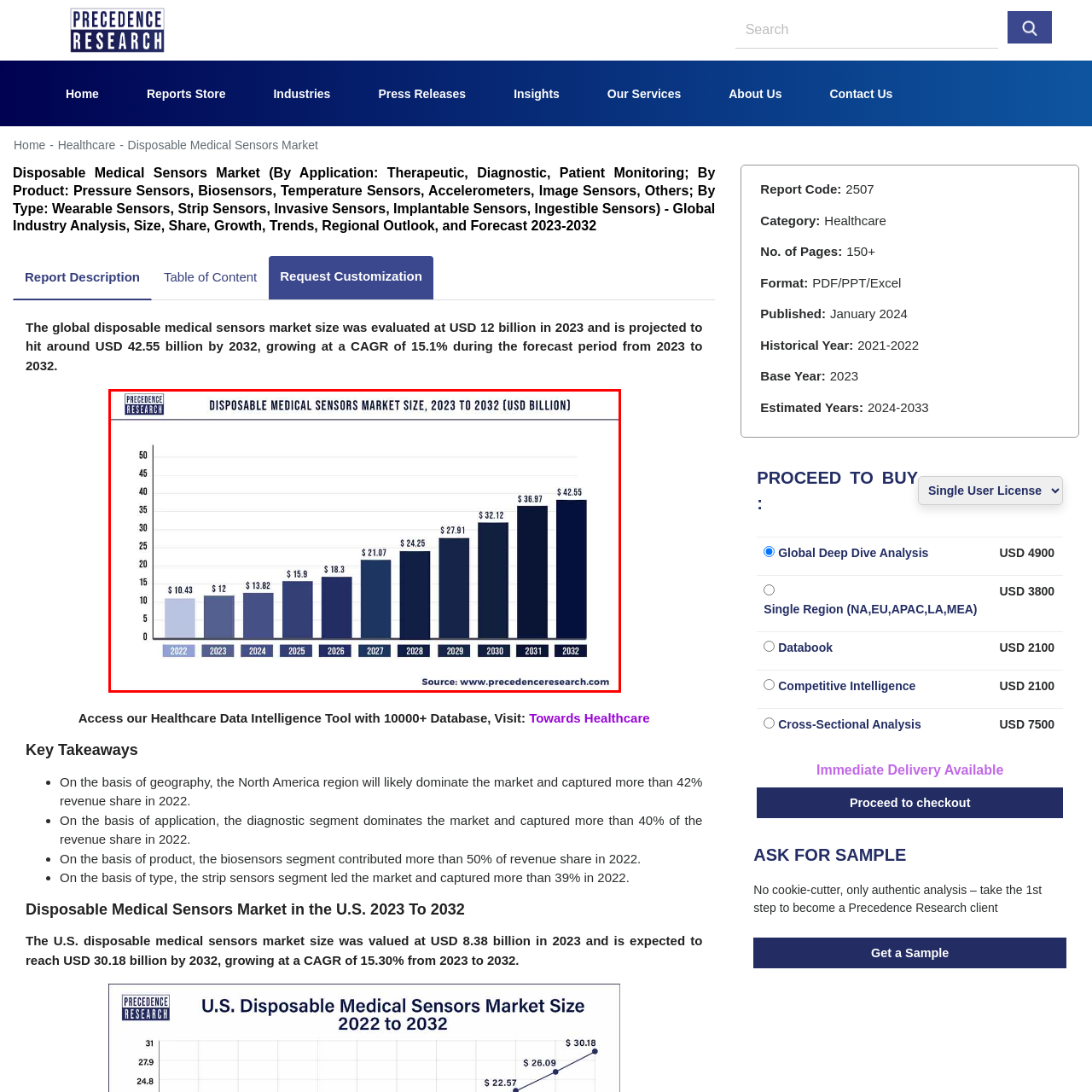Generate a comprehensive caption for the picture highlighted by the red outline.

This image presents a detailed bar graph depicting the projected growth of the disposable medical sensors market from 2023 to 2032, measured in billions of USD. Beginning with a market size of approximately $10.43 billion in 2022, the graph outlines a steady increase in value over the years. It anticipates growth to $12 billion in 2023, climbing to $13.82 billion in 2024, and further rising to $21.07 billion by 2026. The trend continues upward, with figures reaching $36.97 billion in 2031, ultimately peaking at an impressive $42.55 billion by 2032. This data emphasizes a significant upward trajectory, highlighting the market's anticipated compound annual growth rate (CAGR) of 15.1% during the forecast period. The source of this data is attributed to Precedence Research, providing context for potential investors and stakeholders in the healthcare technology sector.